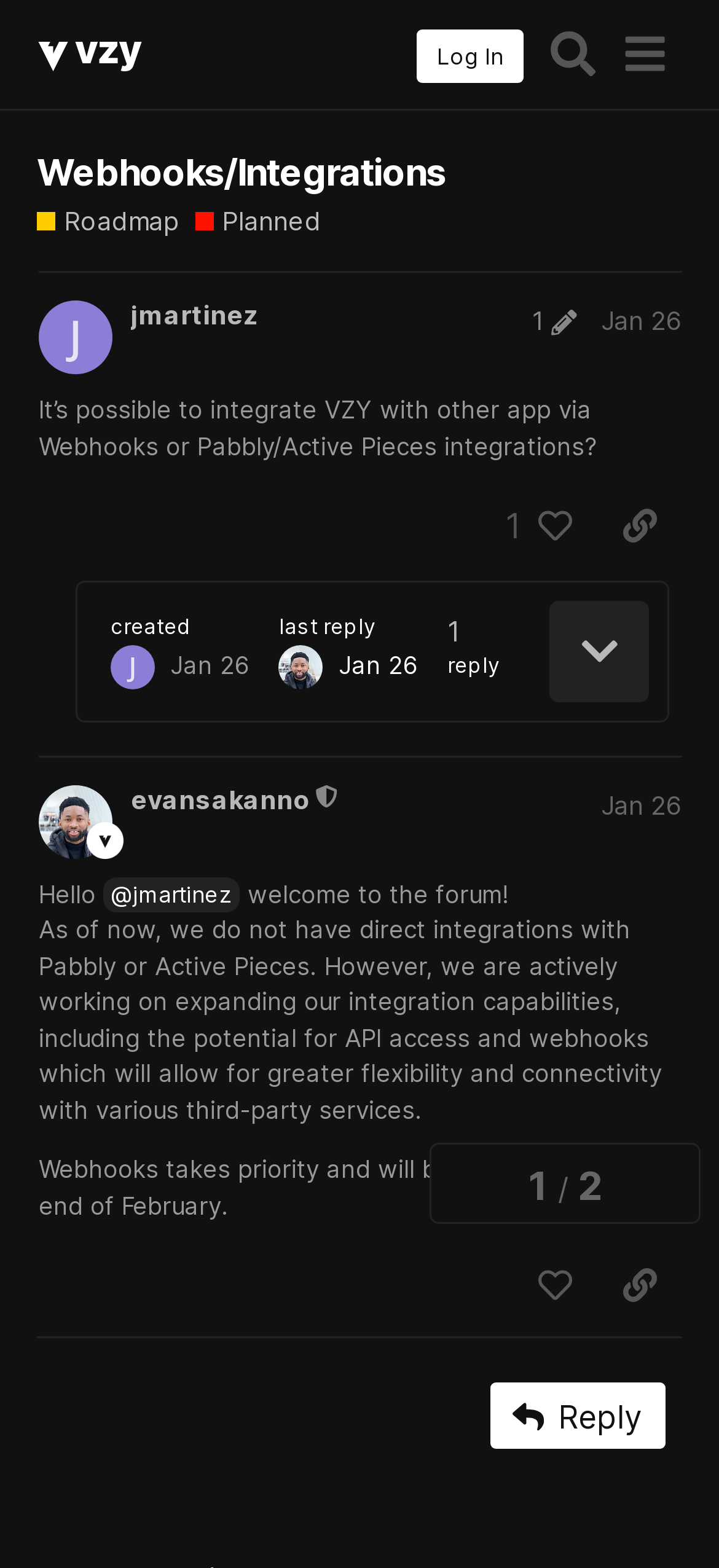Pinpoint the bounding box coordinates of the area that must be clicked to complete this instruction: "Reply to a post".

[0.681, 0.881, 0.925, 0.925]